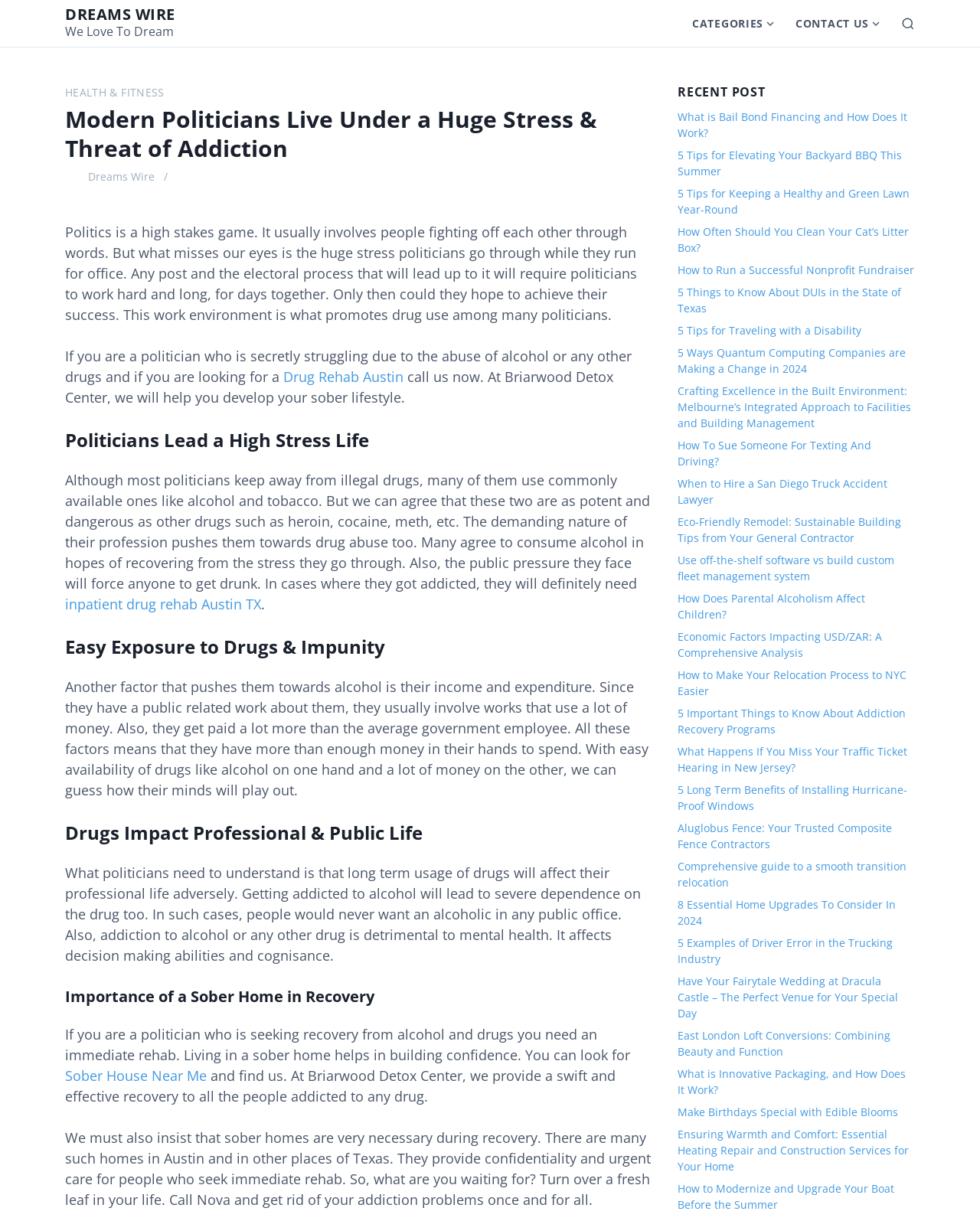What is the purpose of a sober home in recovery?
Please provide a single word or phrase as your answer based on the image.

Building confidence